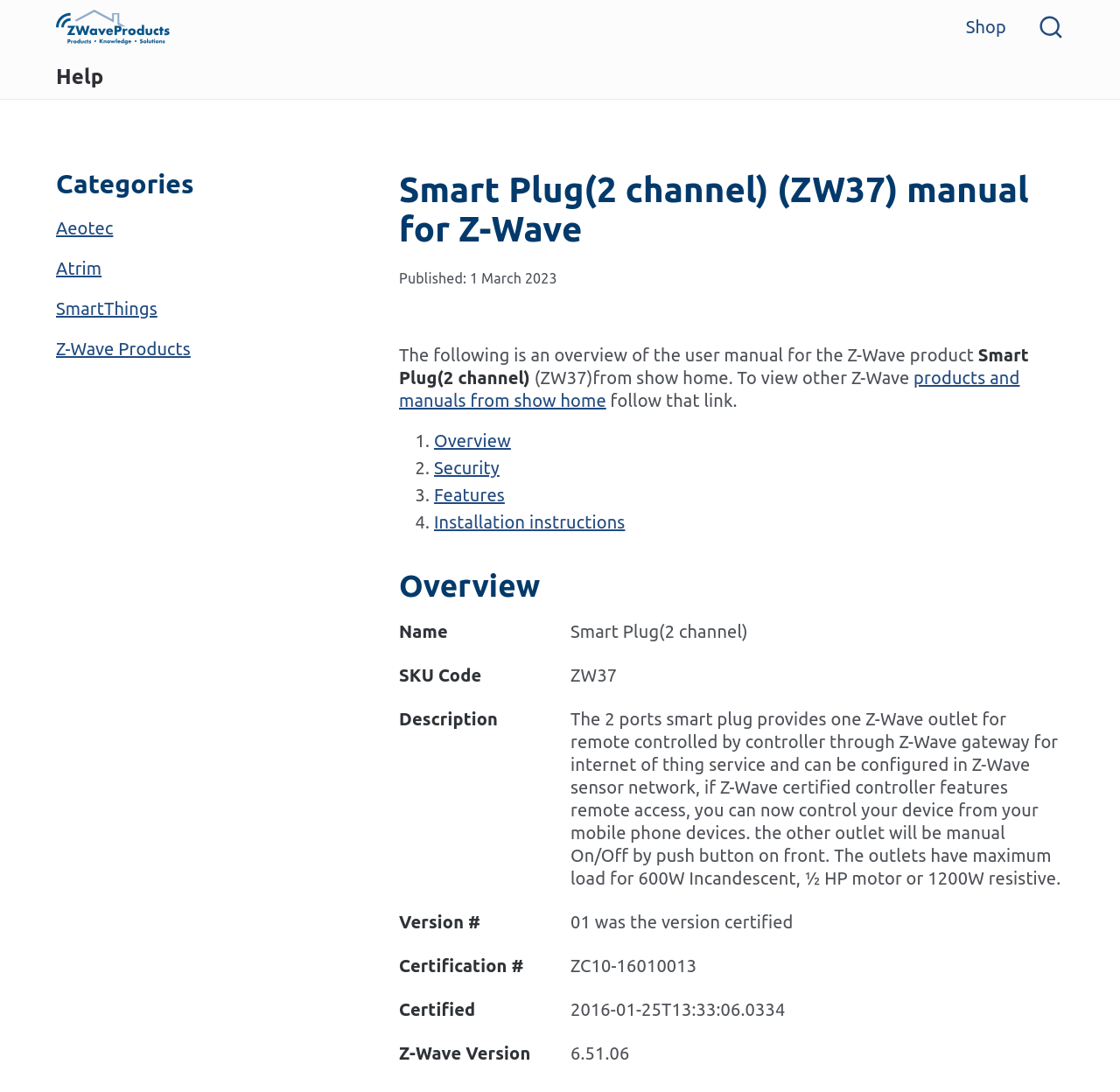Reply to the question below using a single word or brief phrase:
What is the maximum load for the outlets?

600W Incandescent, ½ HP motor or 1200W resistive